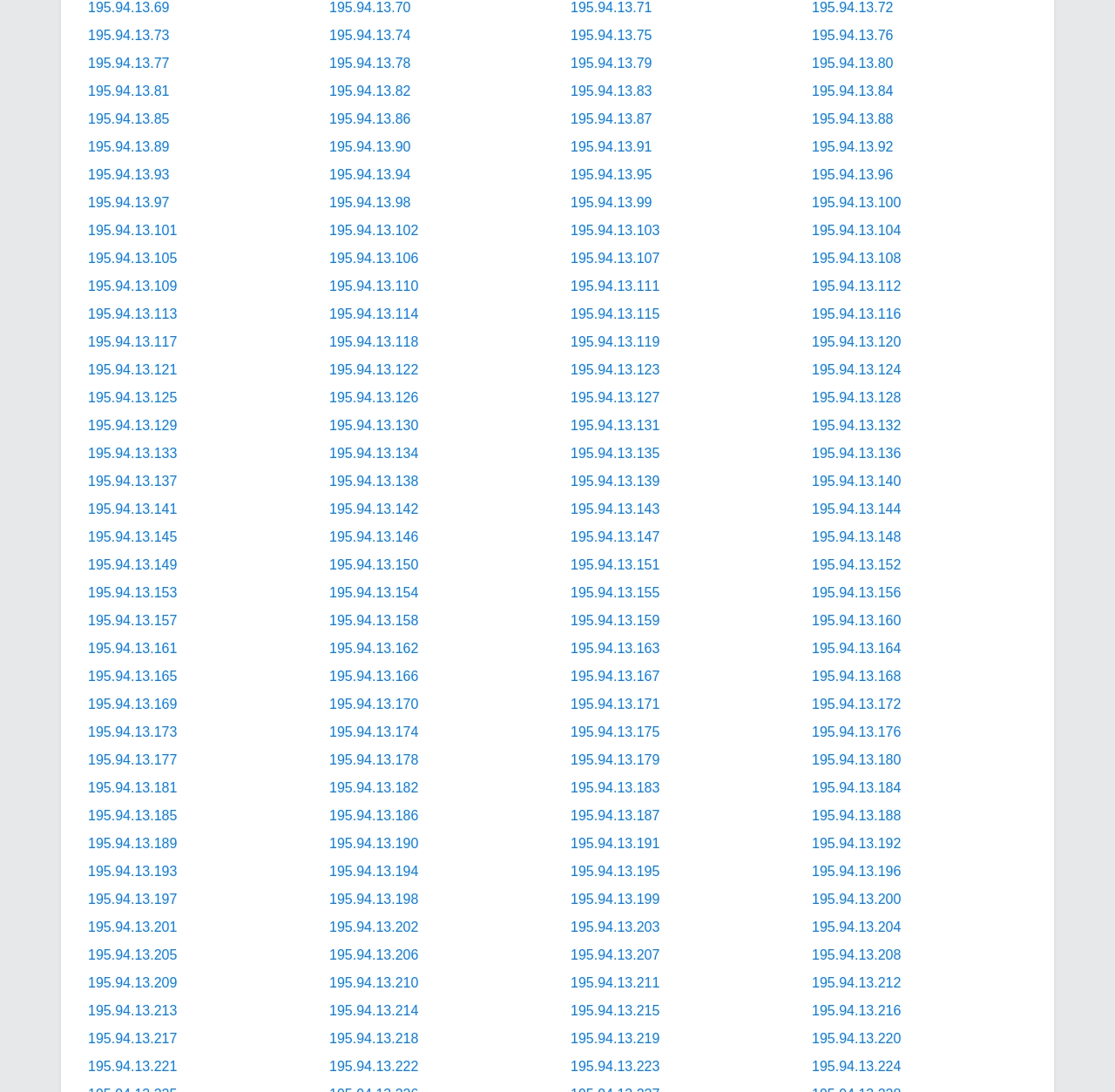Analyze the image and answer the question with as much detail as possible: 
What is the y-coordinate of the 50th link?

The 50th link is located at the middle of the webpage, and its y-coordinate can be found by examining the bounding box coordinates of the link element.